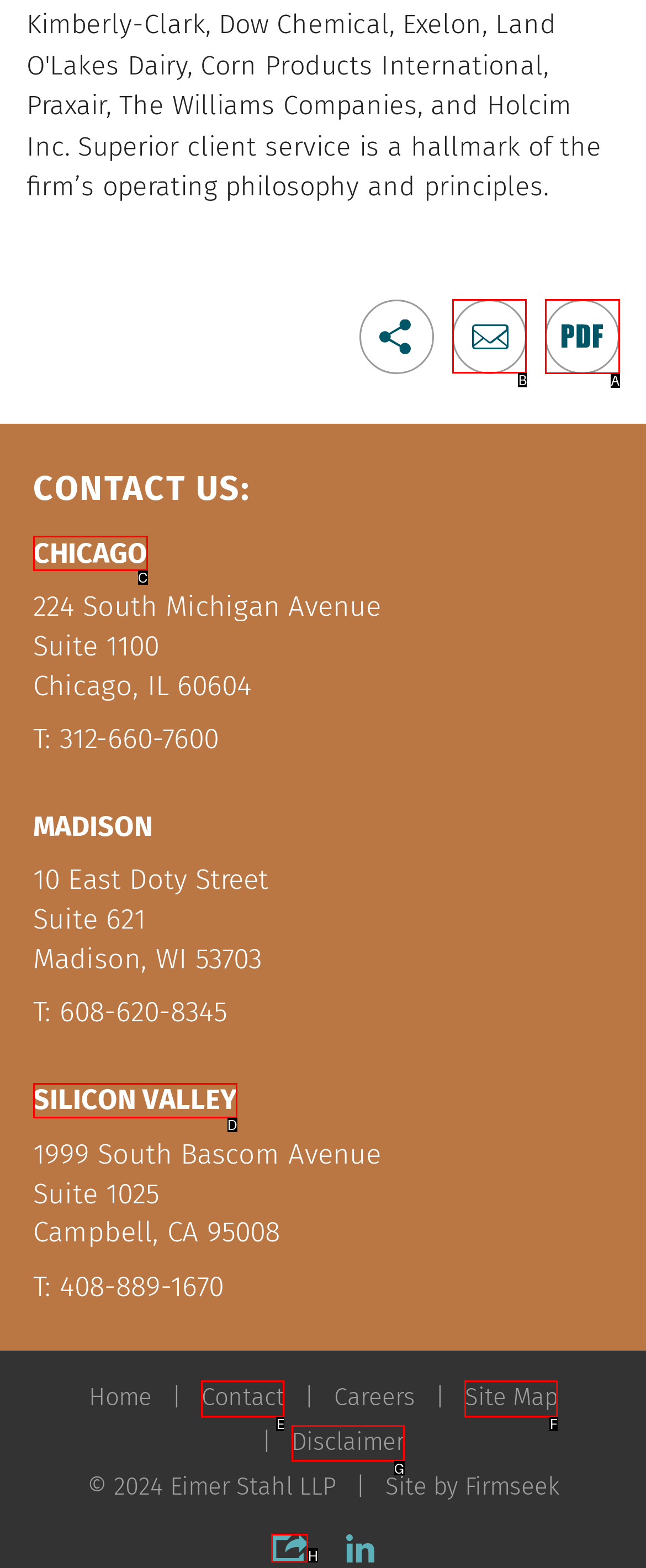Which option should be clicked to execute the following task: Email the contact? Respond with the letter of the selected option.

B